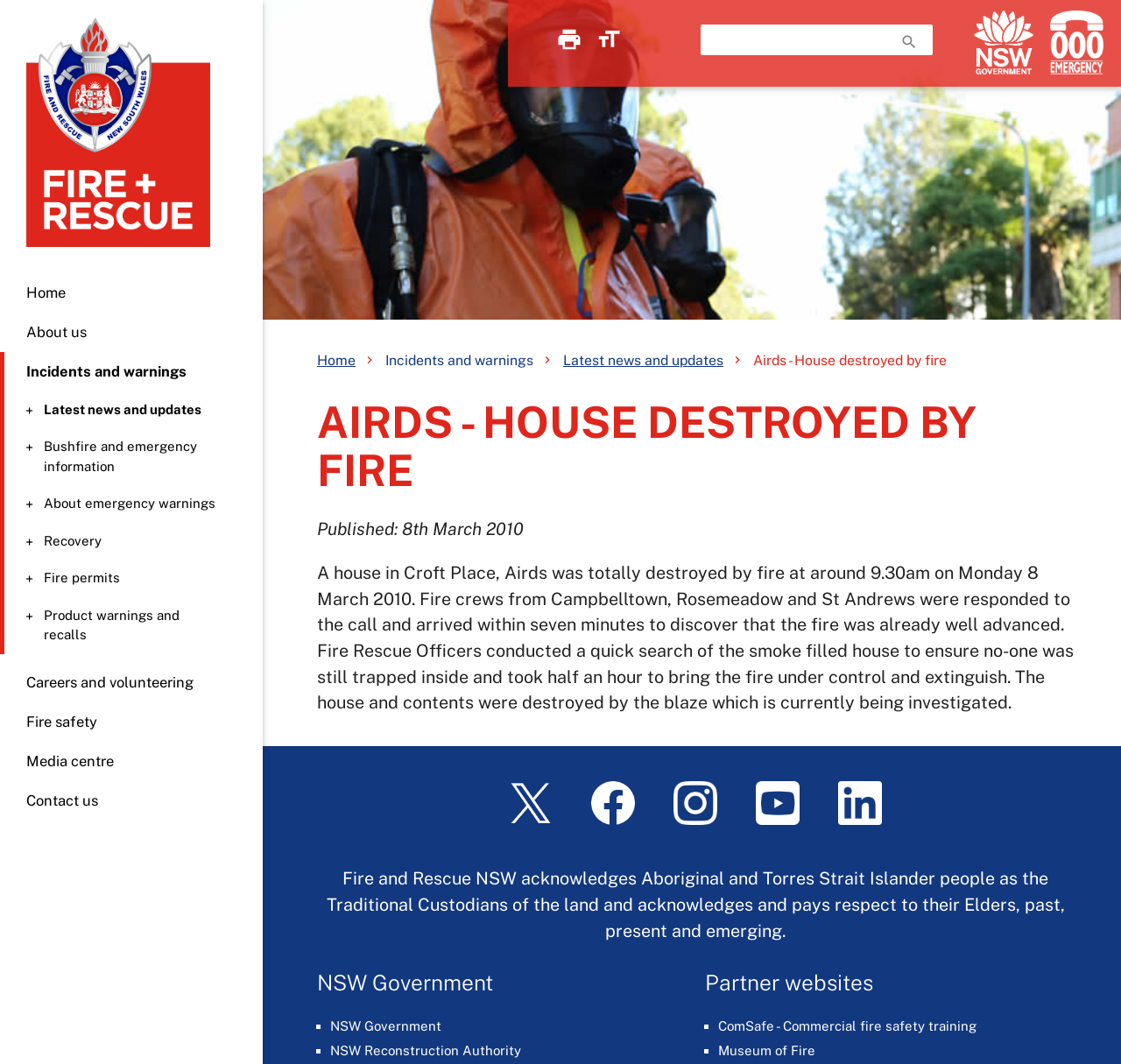Give a detailed account of the webpage.

The webpage is about a news article titled "Airds - House destroyed by fire - Fire and Rescue NSW". At the top, there is a navigation section with a search form, allowing users to search the website. Below the navigation section, there are several links to other websites, including the NSW Government and Triple Zero (000).

On the left side of the page, there is a menu with links to various sections of the website, including "About us", "Incidents and warnings", "Latest news and updates", and more. 

The main content of the page is divided into two sections. The top section has a heading "AIRDS - HOUSE DESTROYED BY FIRE" and a subheading "Published: 8th March 2010". Below the heading, there is a paragraph of text describing a house fire incident in Airds on March 8, 2010.

Below the main content, there are social media links to Twitter, Facebook, Instagram, YouTube, and LinkedIn, each with an accompanying image. 

At the bottom of the page, there is a section acknowledging Aboriginal and Torres Strait Islander people as the Traditional Custodians of the land. Below this section, there are two columns of links, one to NSW Government and related websites, and the other to partner websites, including ComSafe and the Museum of Fire.